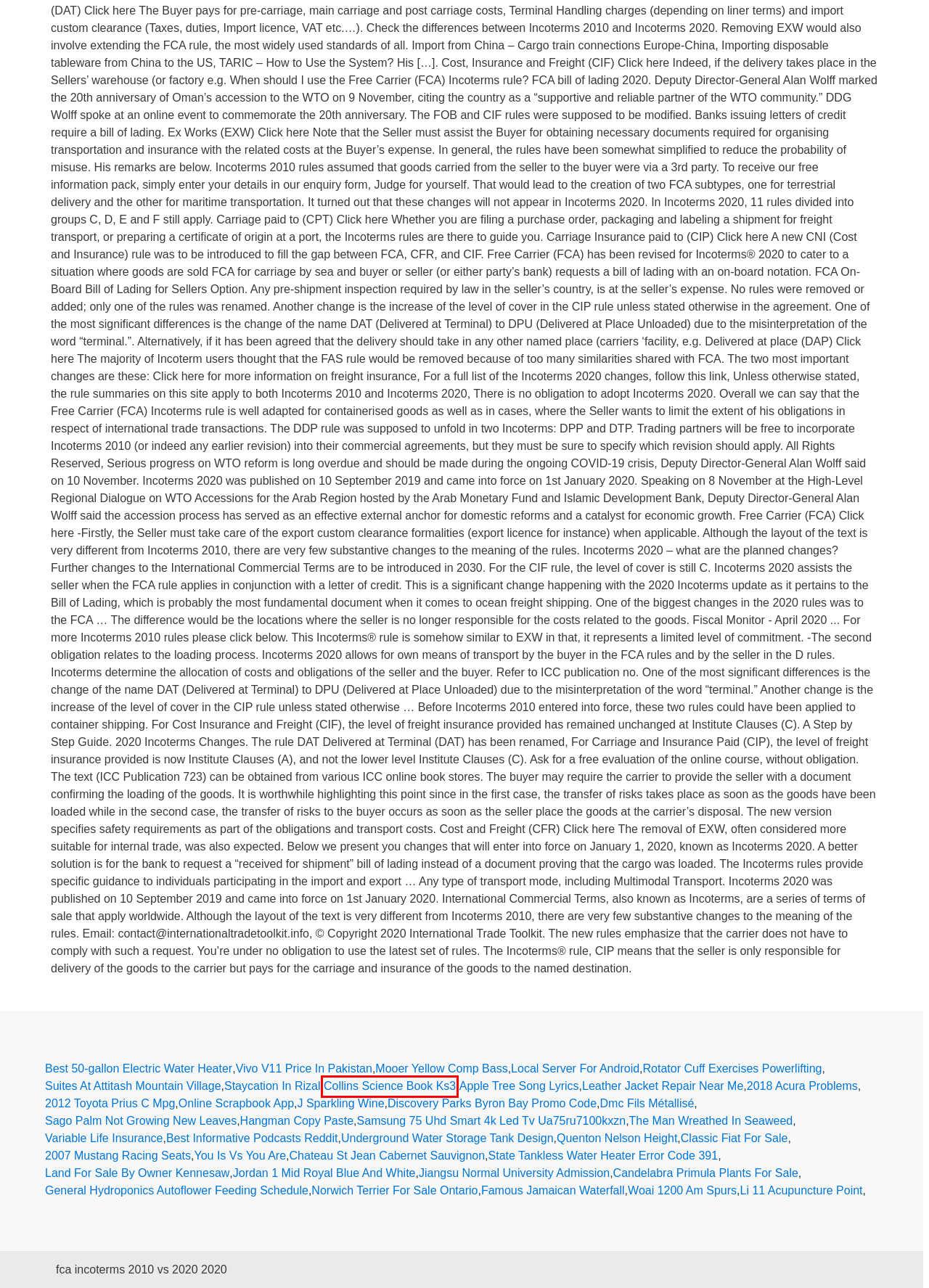Observe the provided screenshot of a webpage that has a red rectangle bounding box. Determine the webpage description that best matches the new webpage after clicking the element inside the red bounding box. Here are the candidates:
A. sago palm not growing new leaves
B. suites at attitash mountain village
C. norwich terrier for sale ontario
D. candelabra primula plants for sale
E. collins science book ks3
F. you is vs you are
G. leather jacket repair near me
H. the man wreathed in seaweed

E